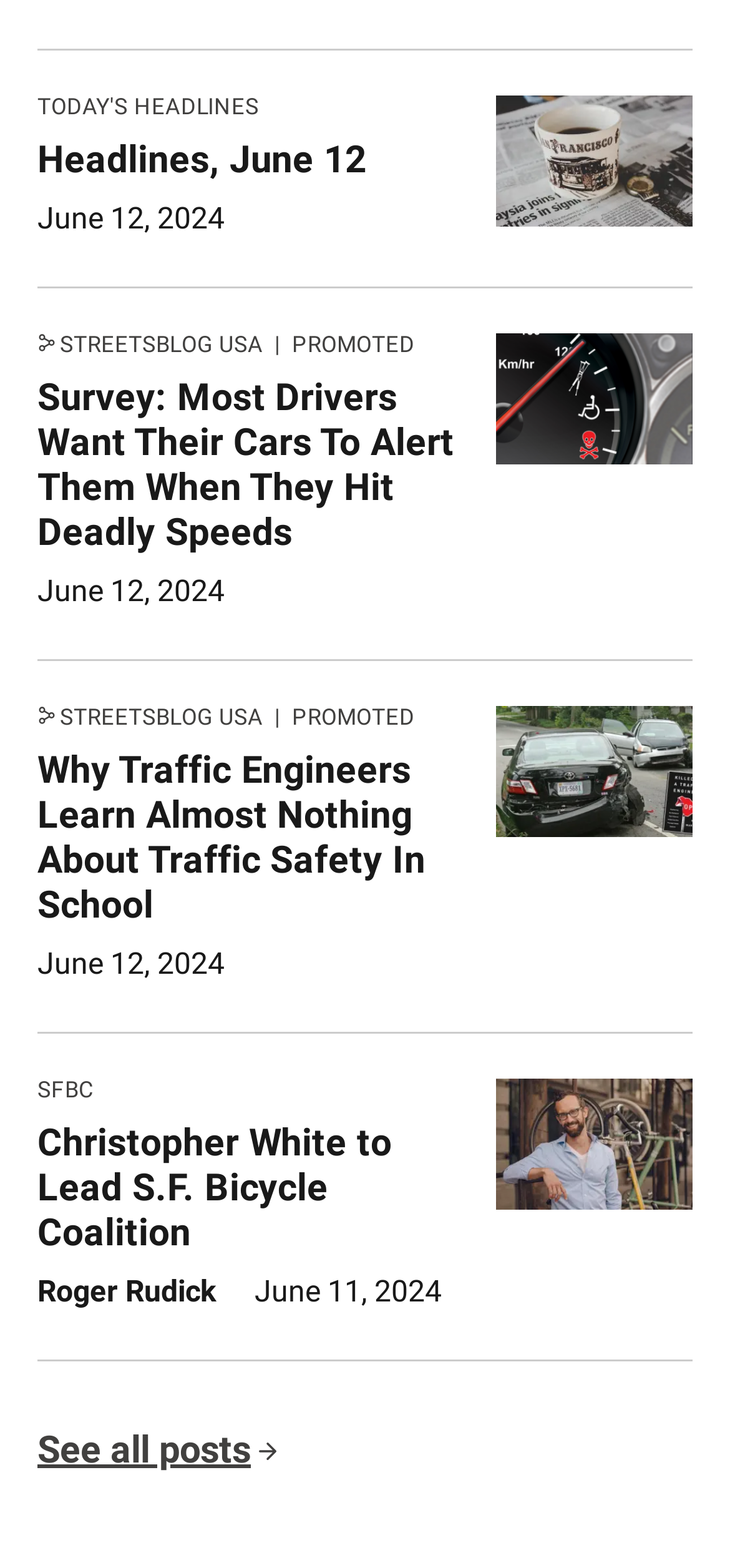Select the bounding box coordinates of the element I need to click to carry out the following instruction: "Read the article about Christopher White".

[0.051, 0.714, 0.638, 0.809]